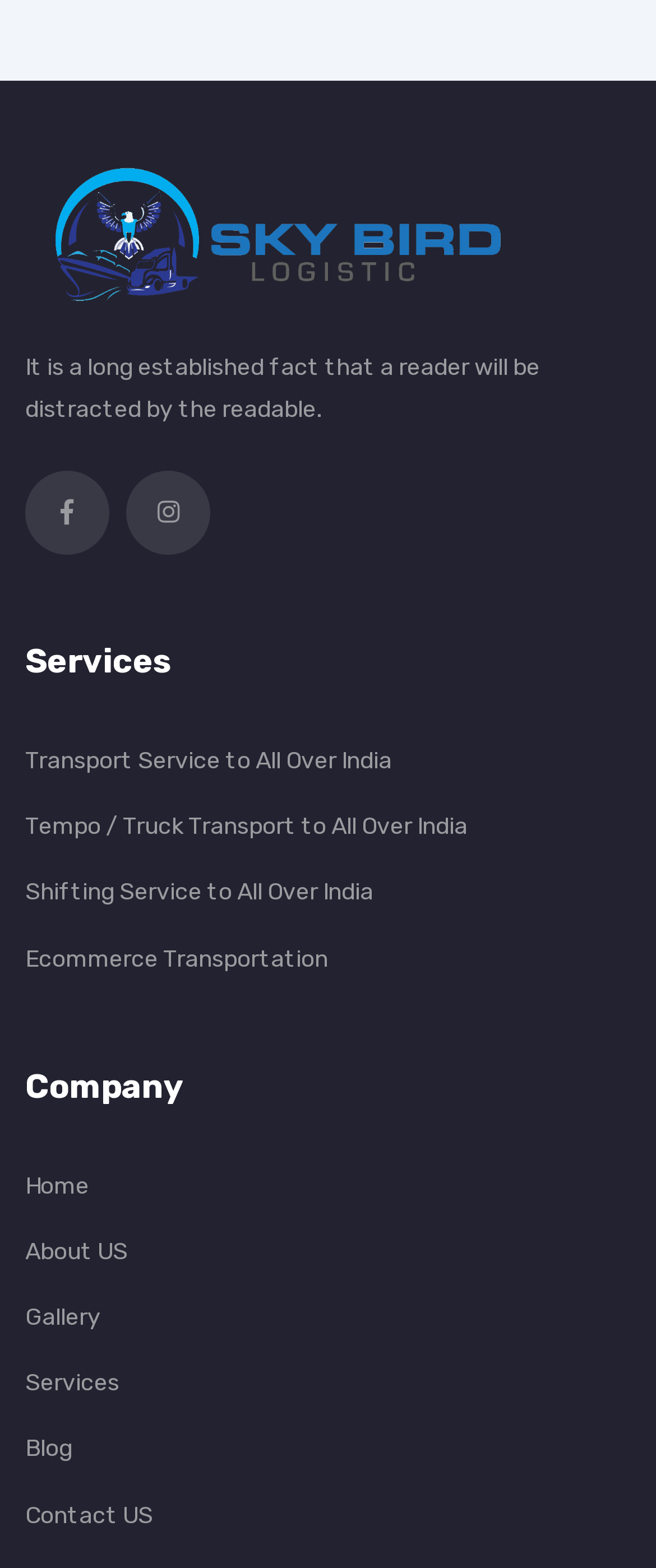Please determine the bounding box coordinates of the section I need to click to accomplish this instruction: "Check Services".

[0.038, 0.407, 0.962, 0.435]